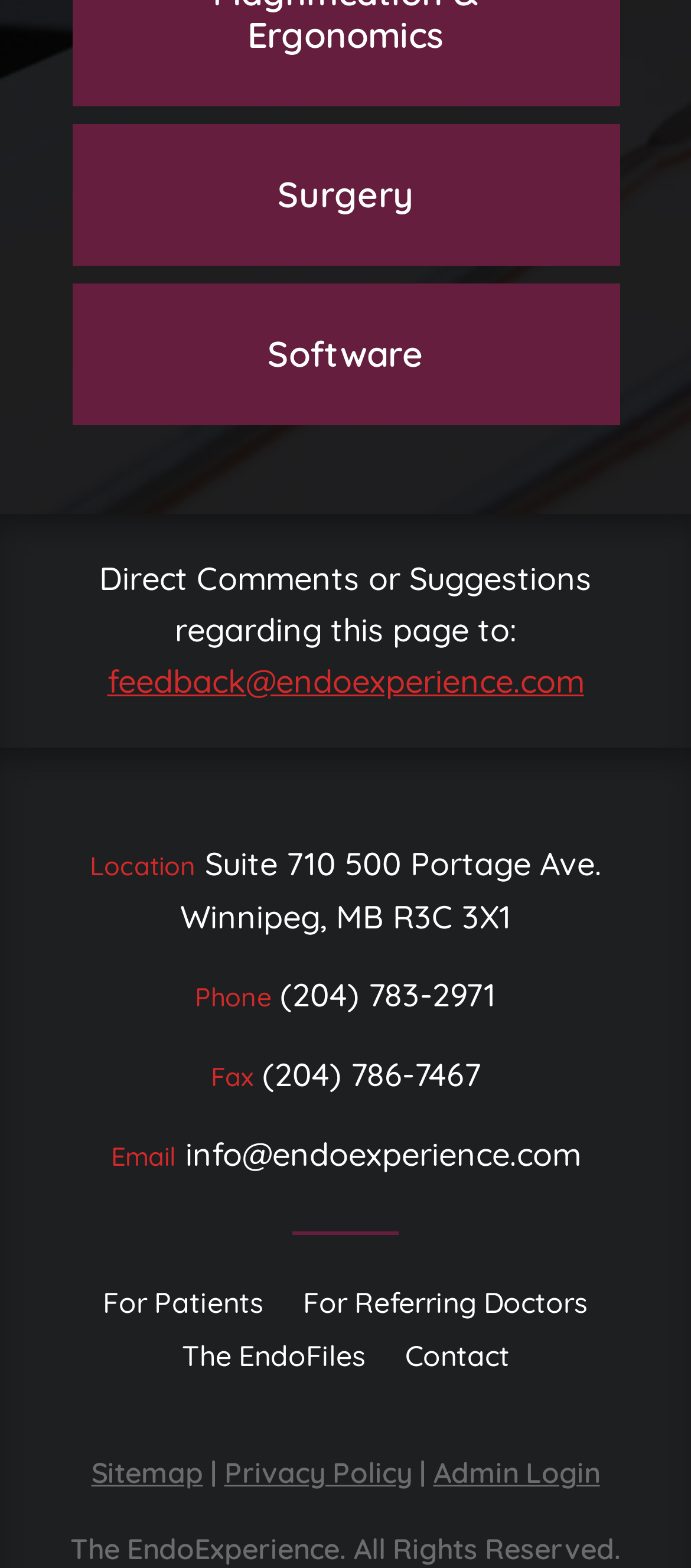Specify the bounding box coordinates of the area to click in order to execute this command: 'Visit the Sitemap'. The coordinates should consist of four float numbers ranging from 0 to 1, and should be formatted as [left, top, right, bottom].

[0.132, 0.928, 0.294, 0.951]